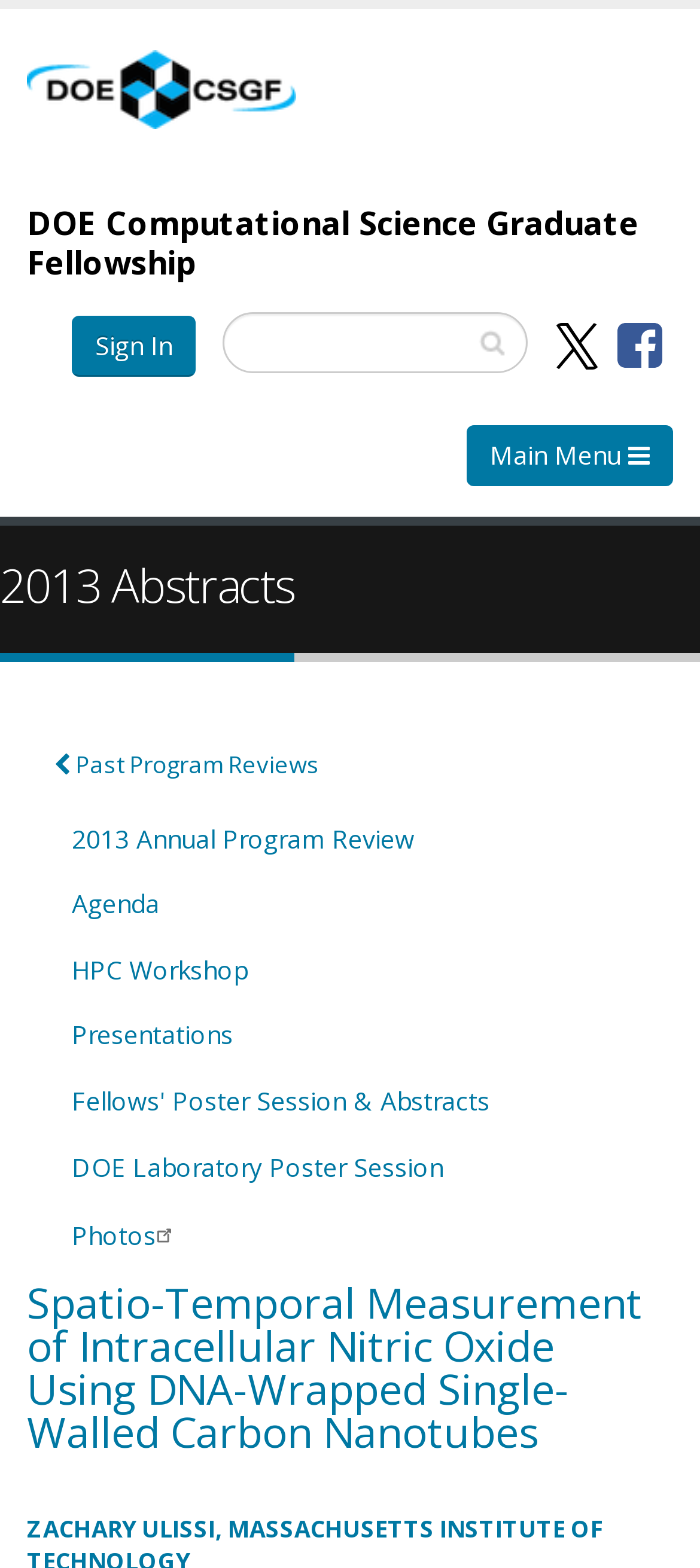Please find the bounding box coordinates of the element's region to be clicked to carry out this instruction: "Follow DOE CSGF on Twitter".

[0.779, 0.198, 0.869, 0.218]